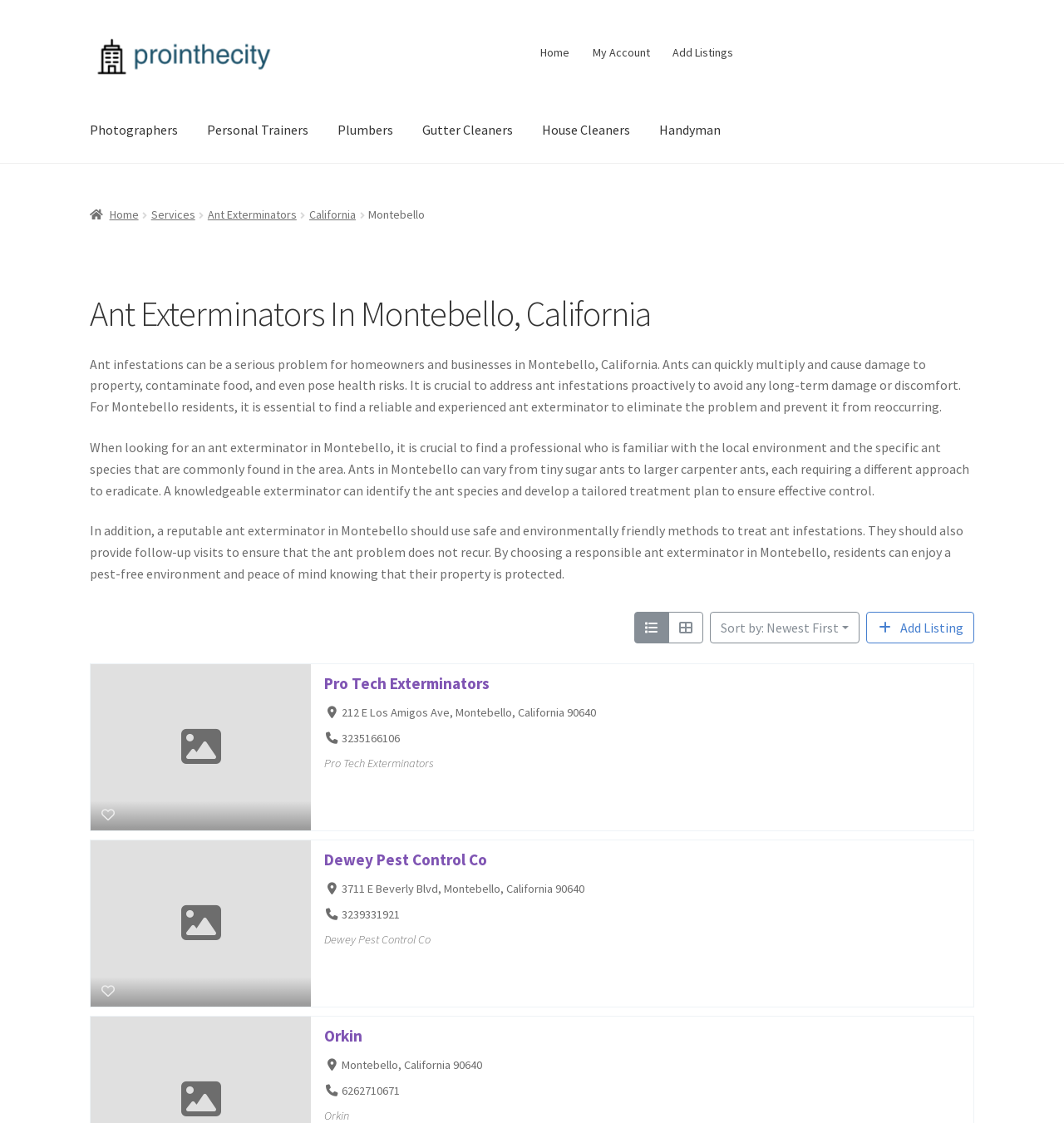What is the phone number of Dewey Pest Control Co?
Provide a detailed answer to the question, using the image to inform your response.

I found the phone number of Dewey Pest Control Co by looking at the text next to the link 'Dewey Pest Control Co', which is '3239331921'.